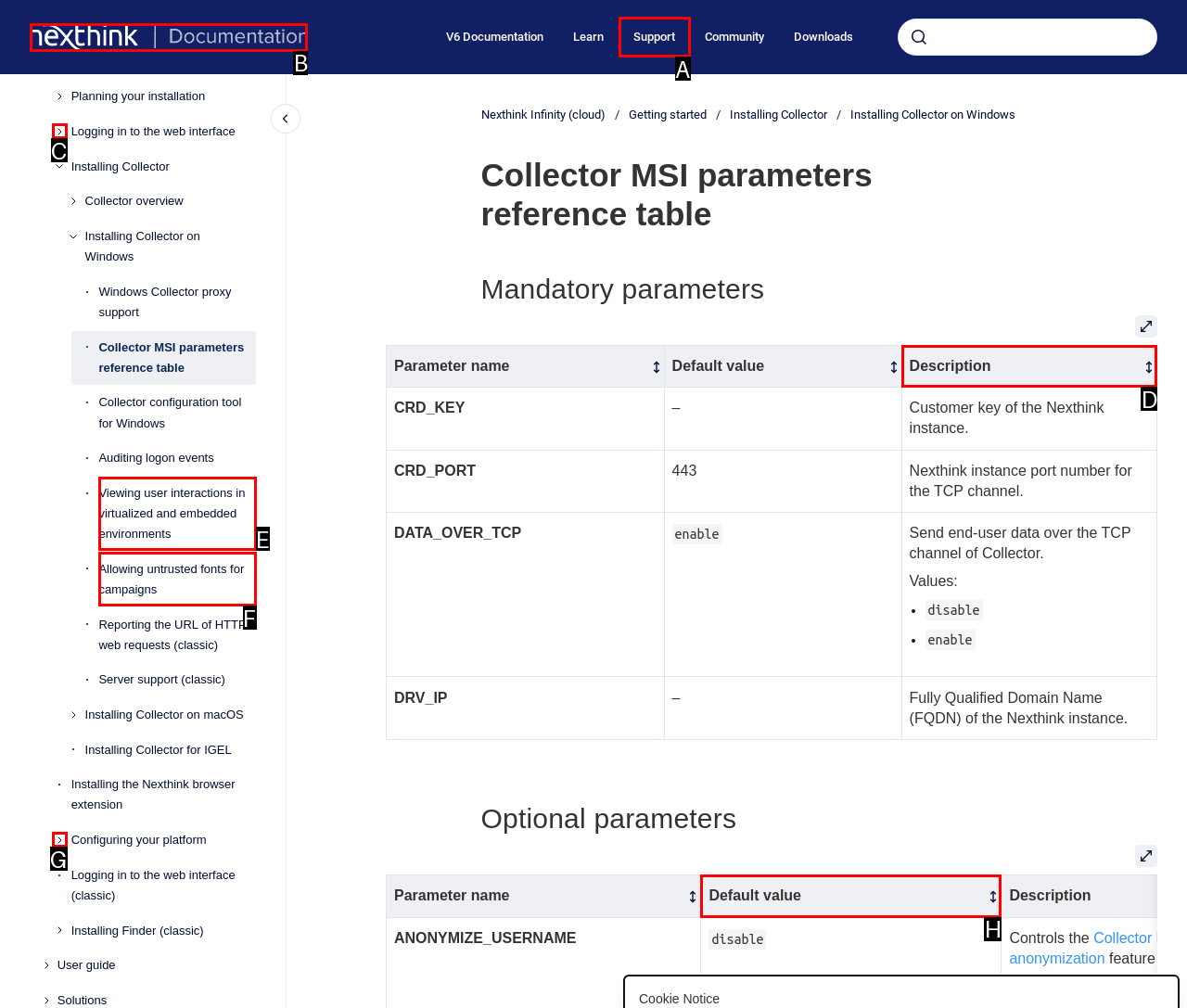Determine the appropriate lettered choice for the task: Go to homepage. Reply with the correct letter.

B